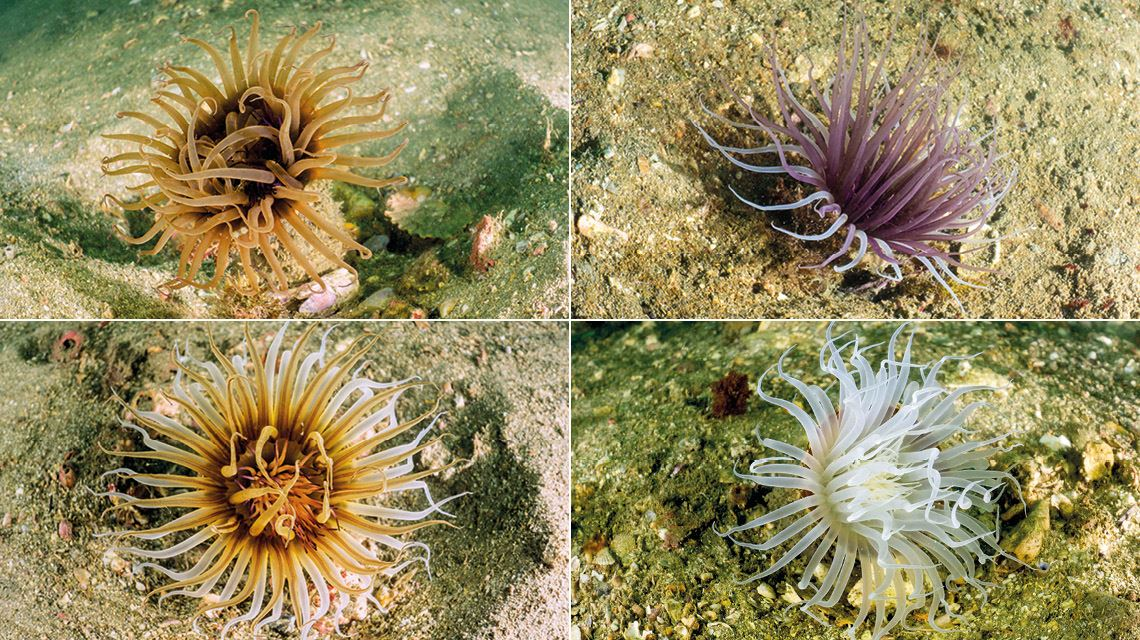How many sea anemones are showcased in the image?
Give a single word or phrase as your answer by examining the image.

four